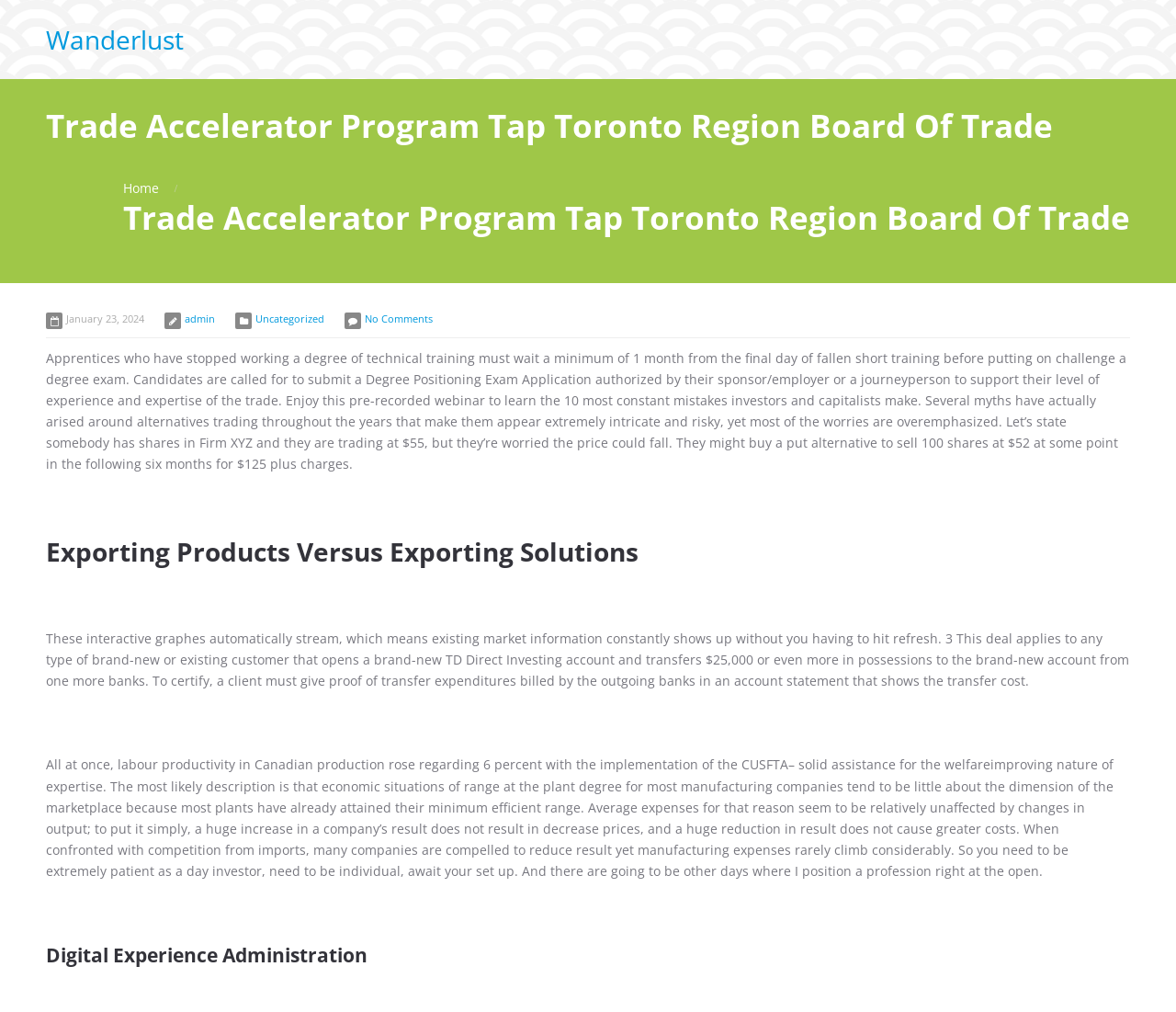Utilize the information from the image to answer the question in detail:
What is the topic of the section with the heading 'Digital Experience Administration'?

The topic of the section with the heading 'Digital Experience Administration' is mentioned in the heading element with the bounding box coordinates [0.039, 0.933, 0.961, 0.956]. The heading is 'Digital Experience Administration', which suggests that the section is about digital experience administration.